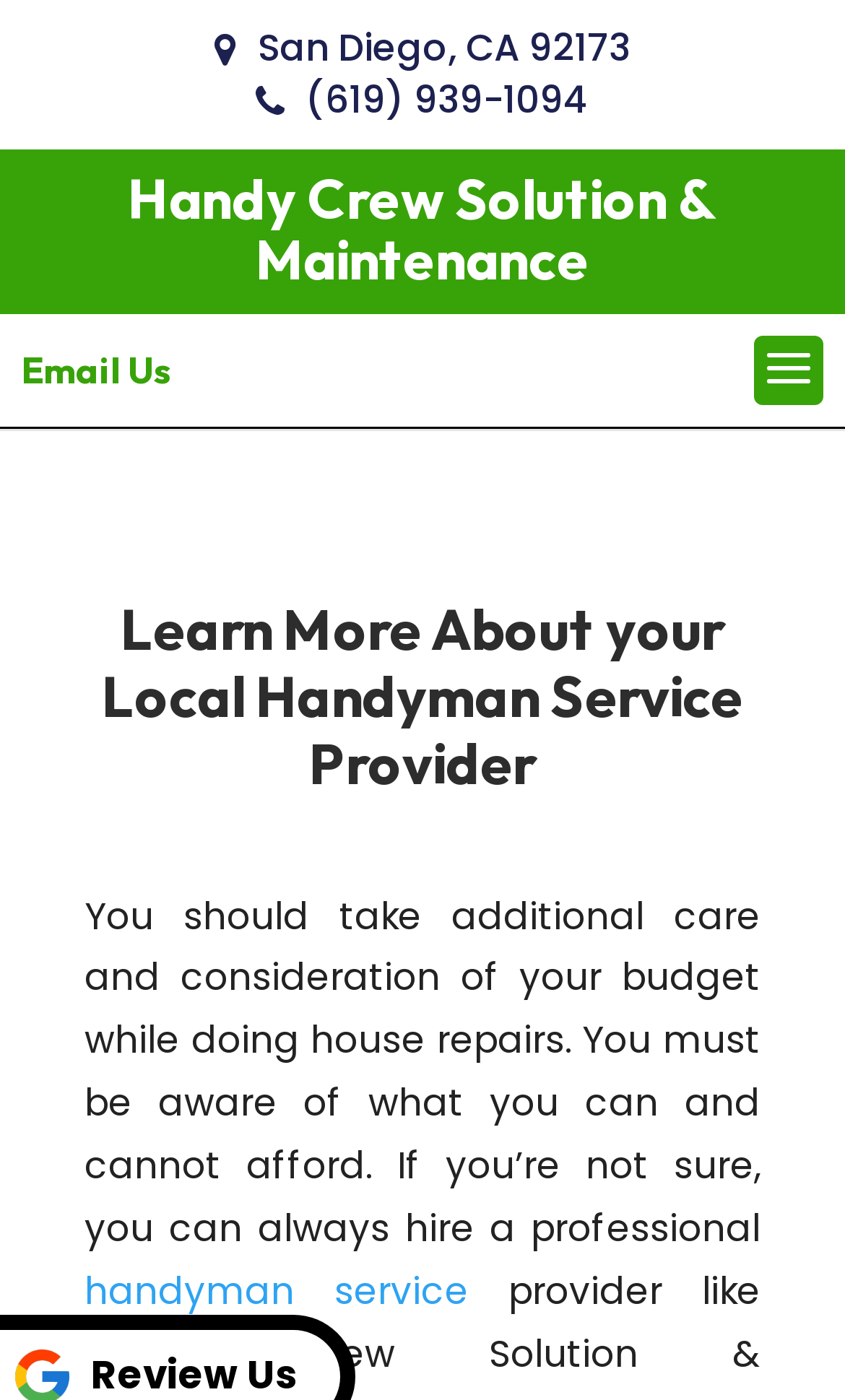Offer a thorough description of the webpage.

The webpage is about Handy Crew Solution & Maintenance, a handyman service provider based in San Diego, CA, 92173. At the top, there is a prominent link with the company name, taking up most of the width. Below it, the company's location, "San Diego, CA 92173", is displayed in a smaller font. 

To the right of the company name, there is a phone number link, "(619) 939-1094", represented by a phone icon. Next to it, there is an "Email Us" link. 

In the middle of the page, there is a search bar that spans about half of the page's width. Below the search bar, there is a heading that reads "Learn More About your Local Handyman Service Provider". 

Under the heading, there is a paragraph of text that provides advice on budgeting for house repairs, suggesting that one should be aware of what they can and cannot afford and consider hiring a professional if unsure. At the bottom of the page, there is a link to "handyman service".